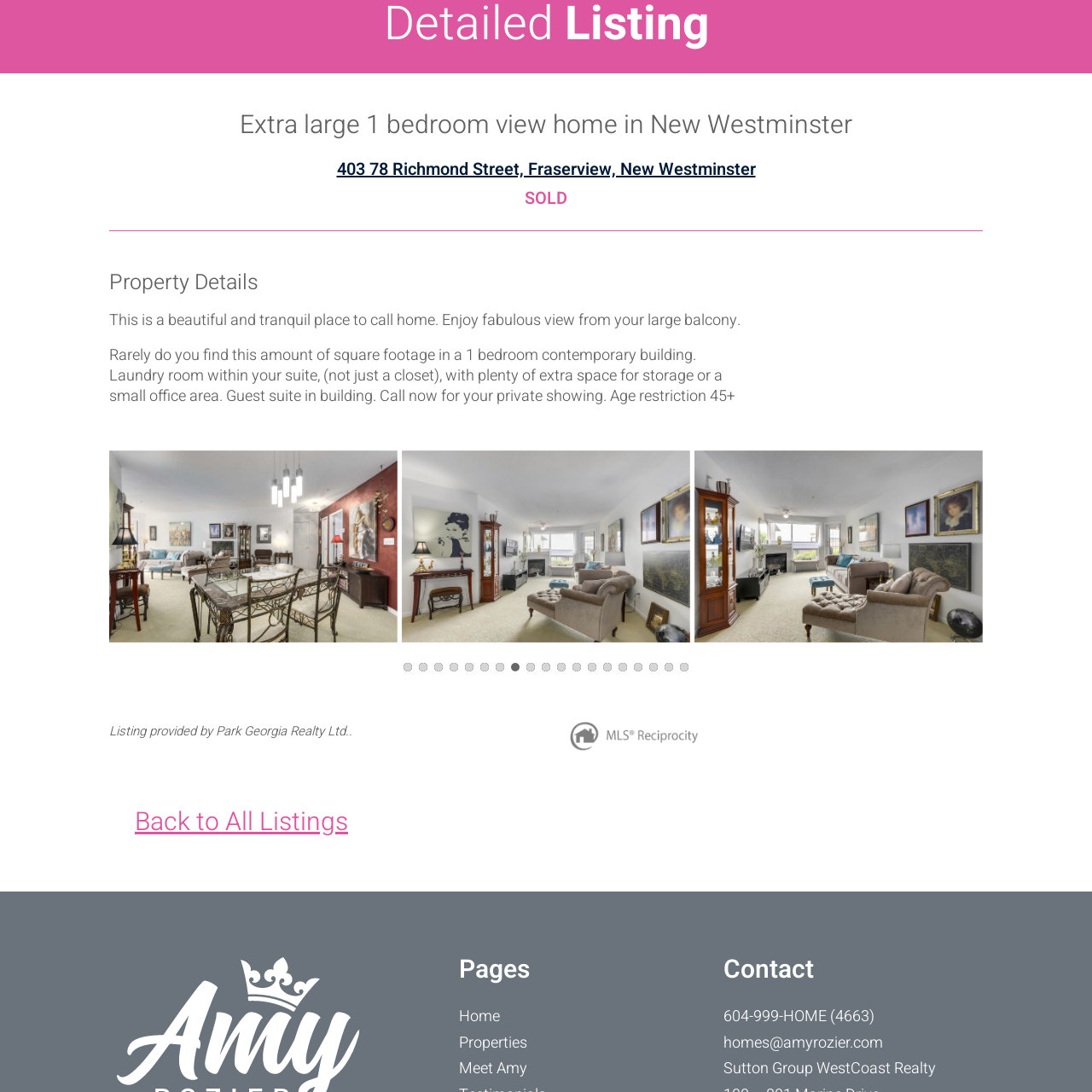What is the minimum age requirement for potential residents?
Inspect the highlighted part of the image and provide a single word or phrase as your answer.

45+